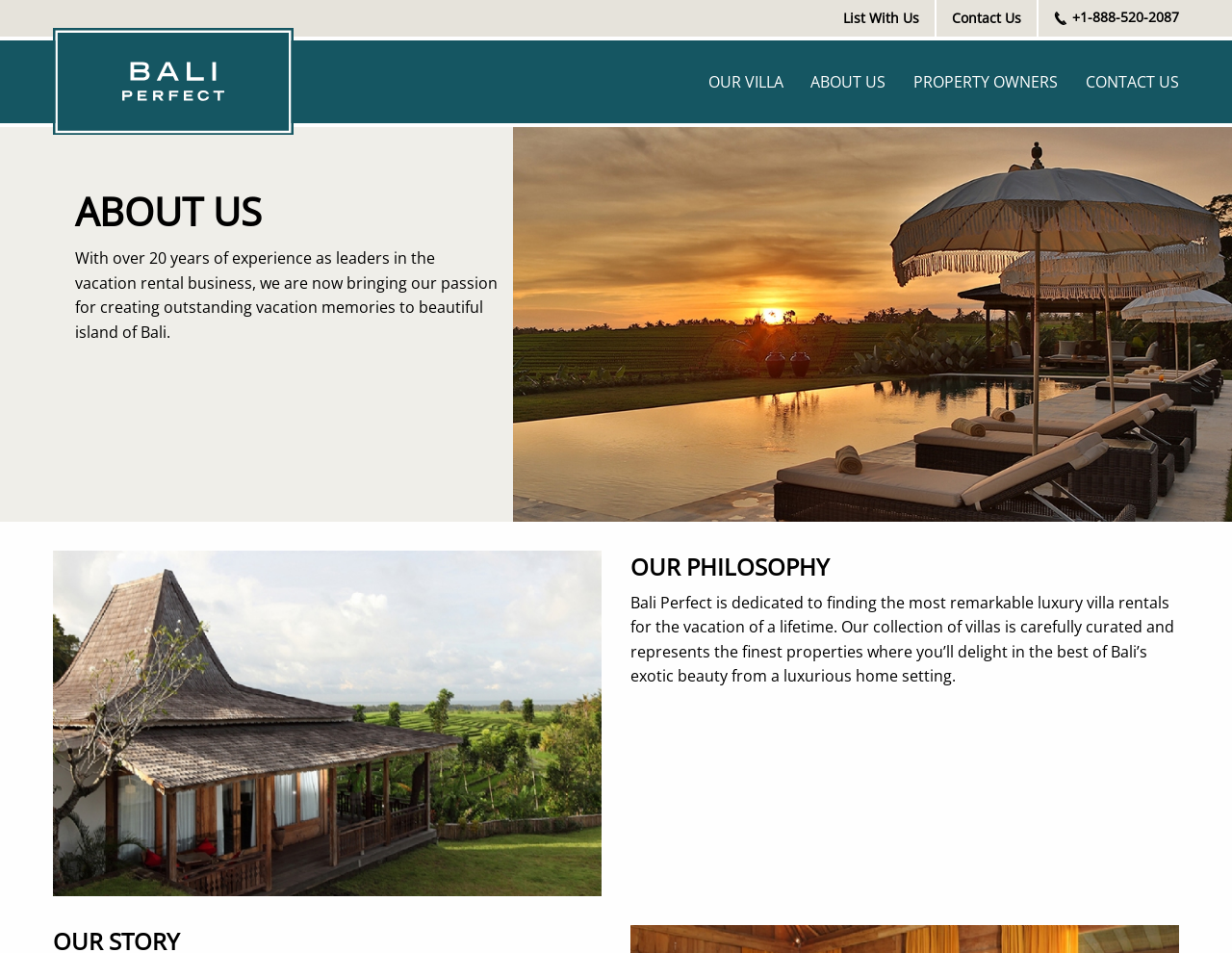What is the purpose of Bali Perfect?
Please use the image to provide an in-depth answer to the question.

The webpage mentions 'creating outstanding vacation memories' in the StaticText element, which indicates that the purpose of Bali Perfect is to create vacation memories for its customers.